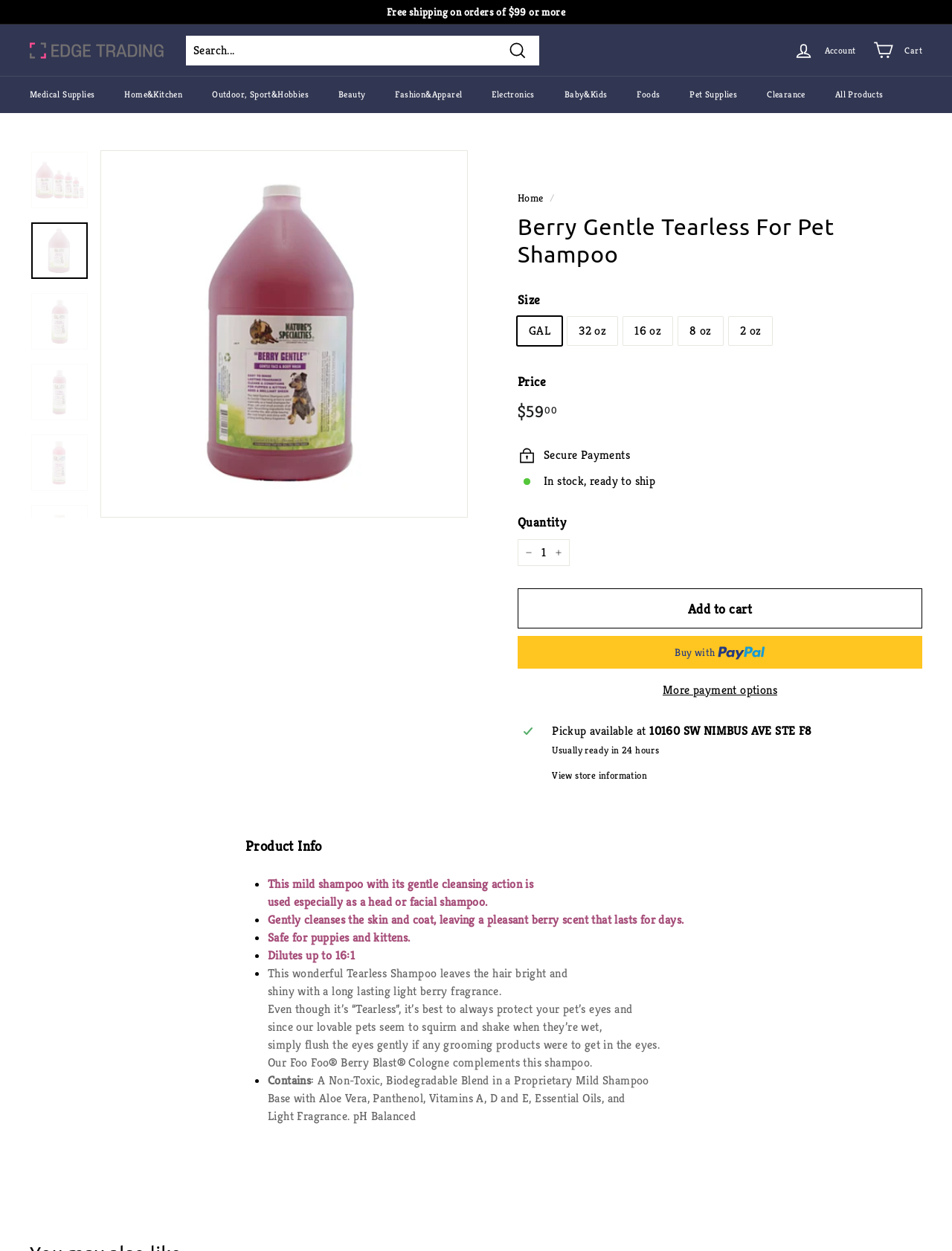Carefully examine the image and provide an in-depth answer to the question: What is the regular price of the product?

I found the answer by looking at the price information section on the product page, where it says 'Regular price' followed by the price '$59.00'.